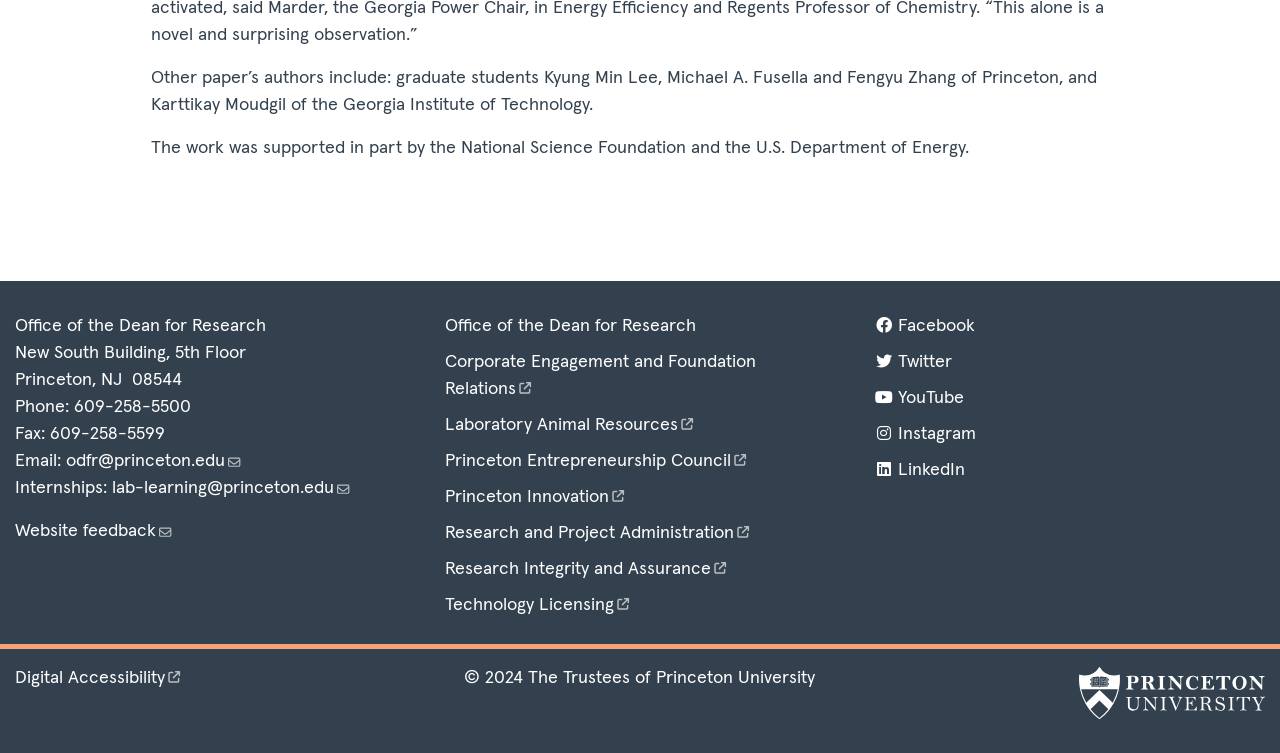Please find the bounding box for the following UI element description. Provide the coordinates in (top-left x, top-left y, bottom-right x, bottom-right y) format, with values between 0 and 1: title="Princeton University"

[0.843, 0.883, 0.988, 0.957]